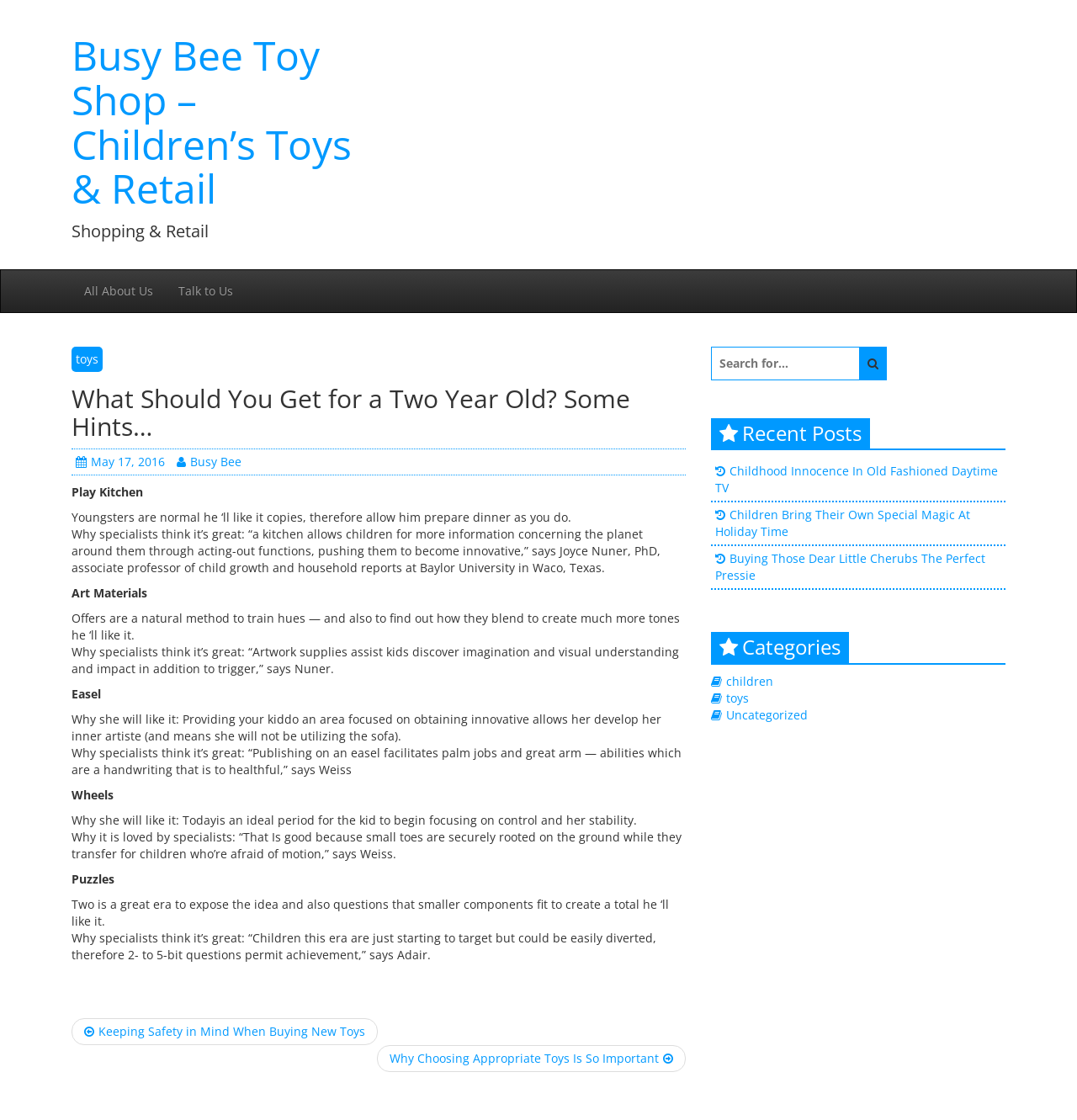Locate the UI element described as follows: "parent_node: Search for: name="submit"". Return the bounding box coordinates as four float numbers between 0 and 1 in the order [left, top, right, bottom].

[0.798, 0.309, 0.823, 0.339]